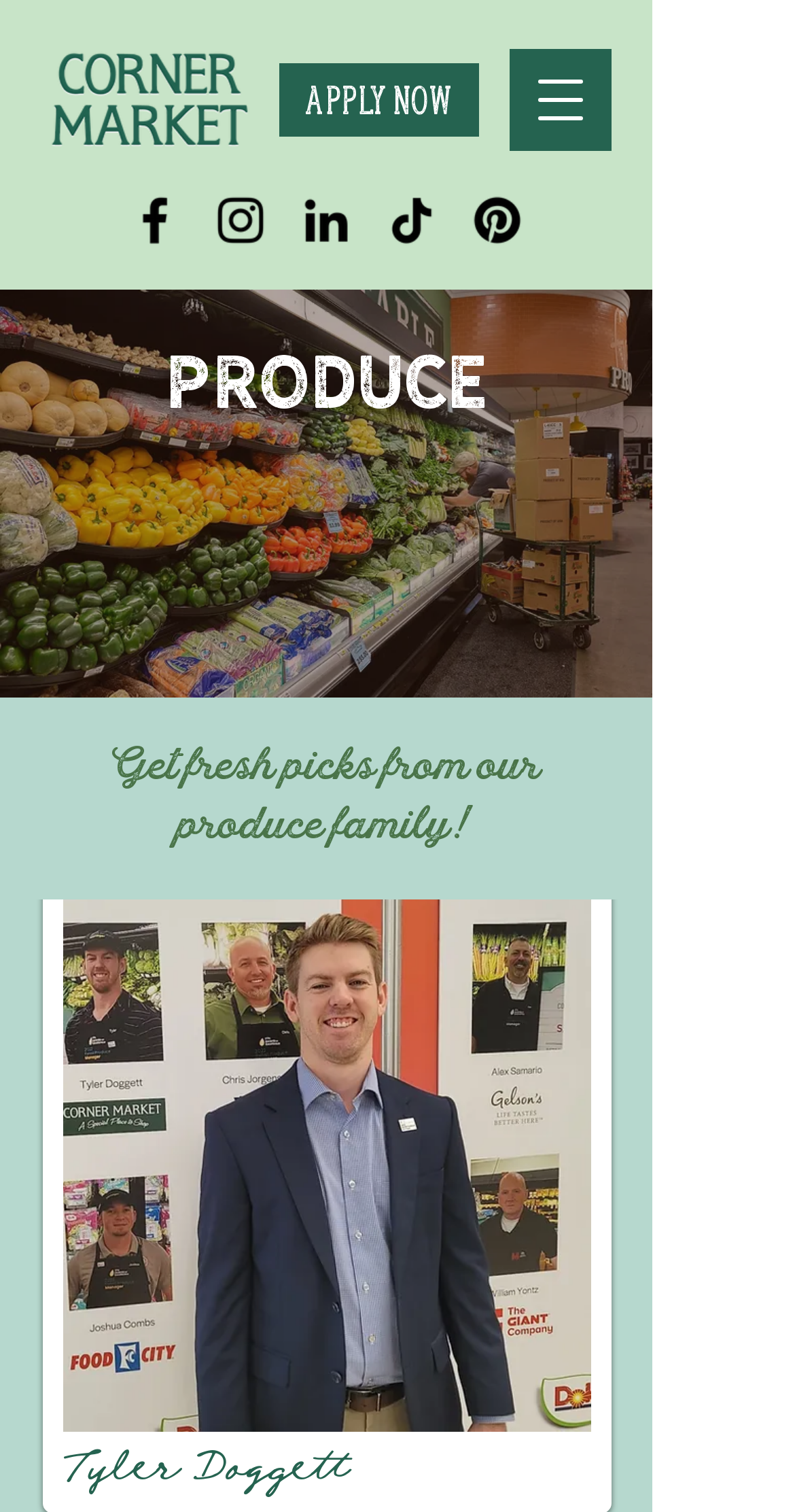Pinpoint the bounding box coordinates for the area that should be clicked to perform the following instruction: "Search".

None